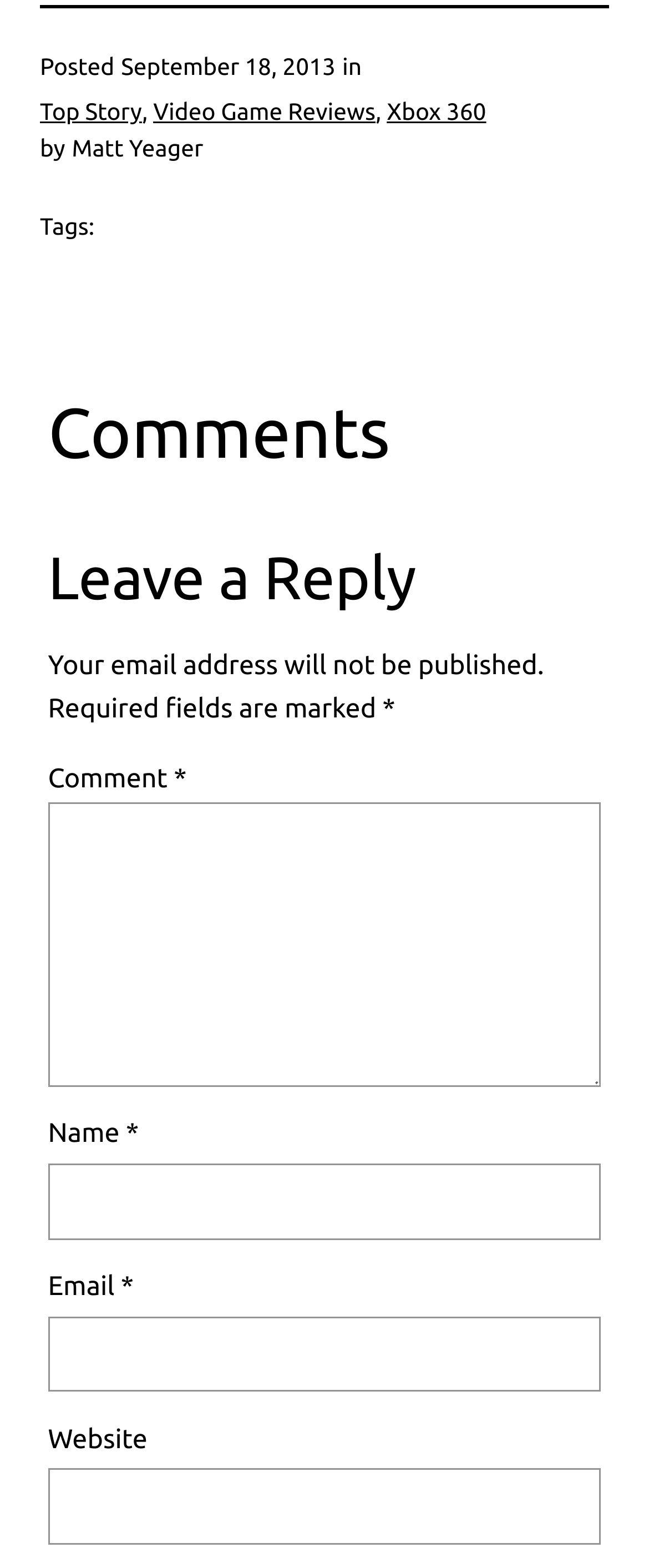Calculate the bounding box coordinates of the UI element given the description: "parent_node: Website name="url"".

[0.074, 0.937, 0.926, 0.985]